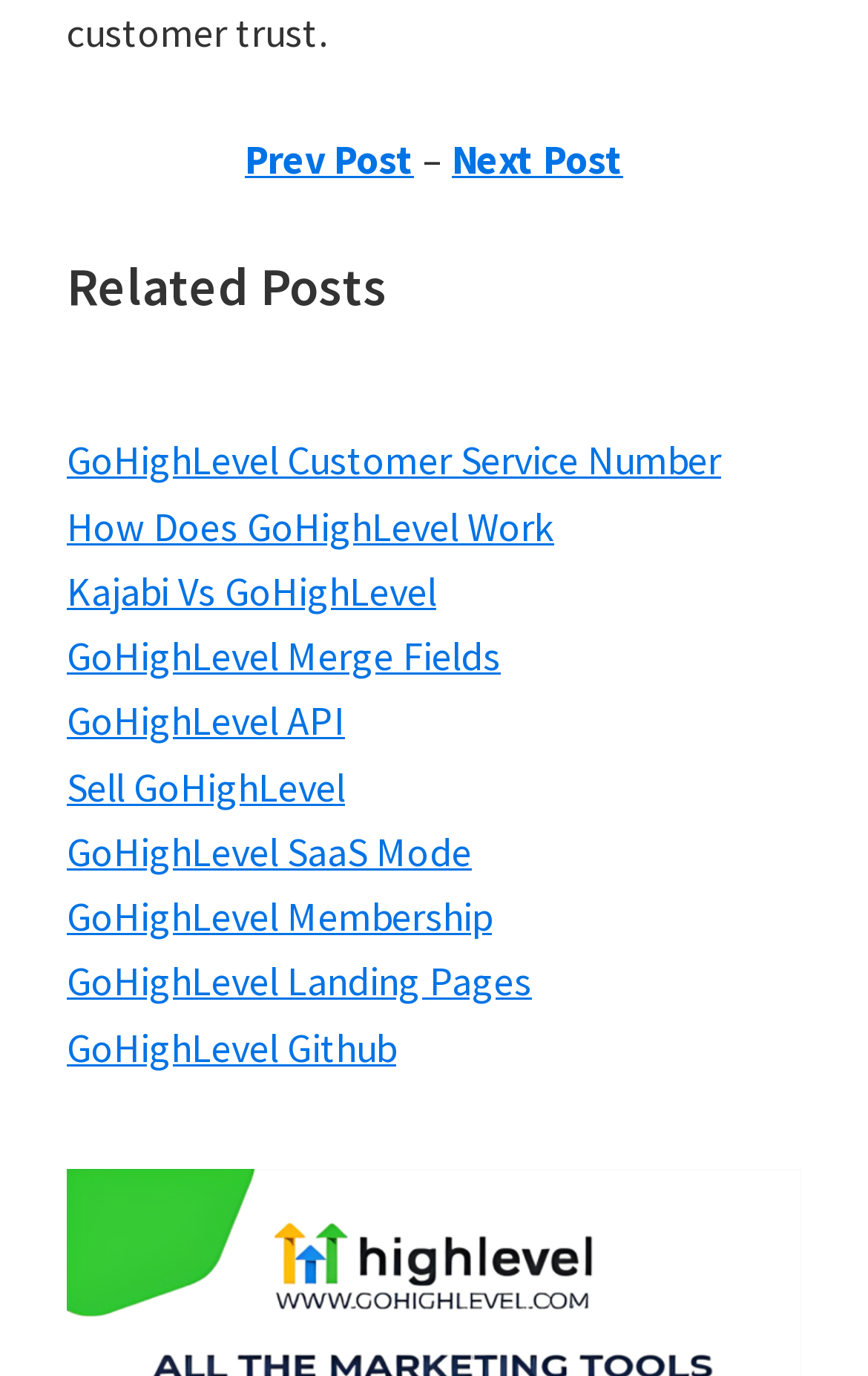Identify the bounding box coordinates for the UI element mentioned here: "FundsTOTAL Investor". Provide the coordinates as four float values between 0 and 1, i.e., [left, top, right, bottom].

None